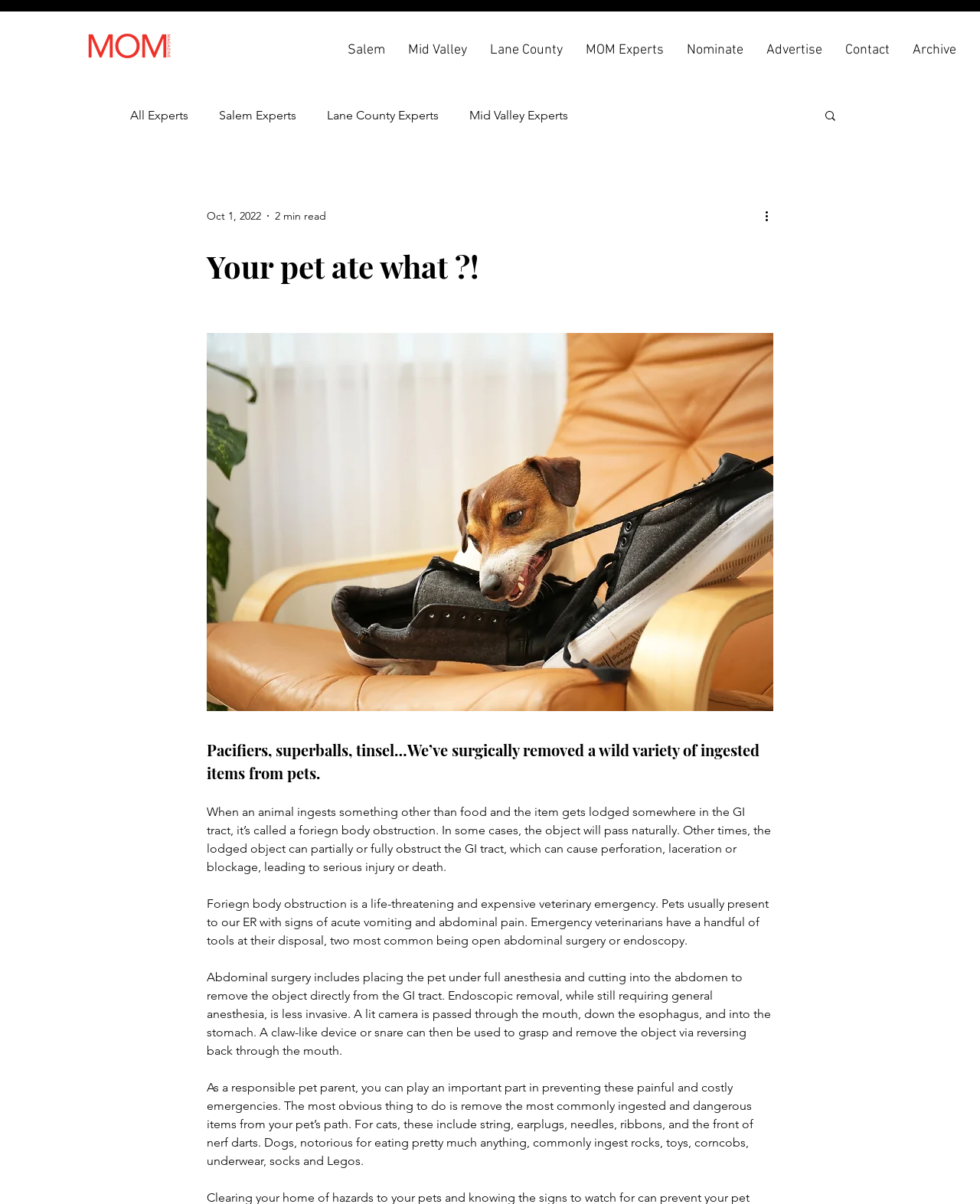What is the name of the website?
Please provide a single word or phrase as your answer based on the image.

MOM